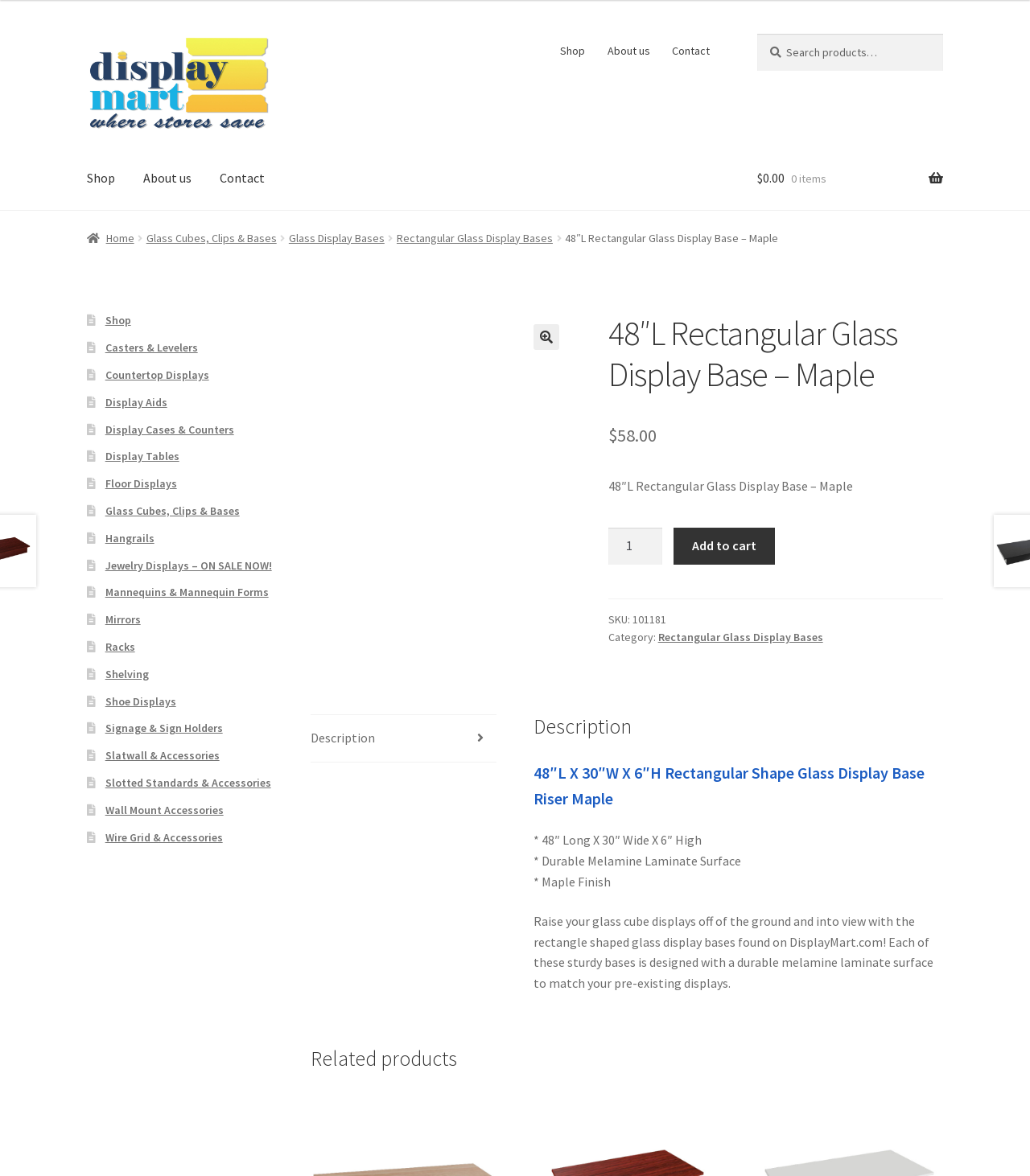Locate the bounding box coordinates of the element you need to click to accomplish the task described by this instruction: "Check related products".

[0.301, 0.89, 0.916, 0.911]